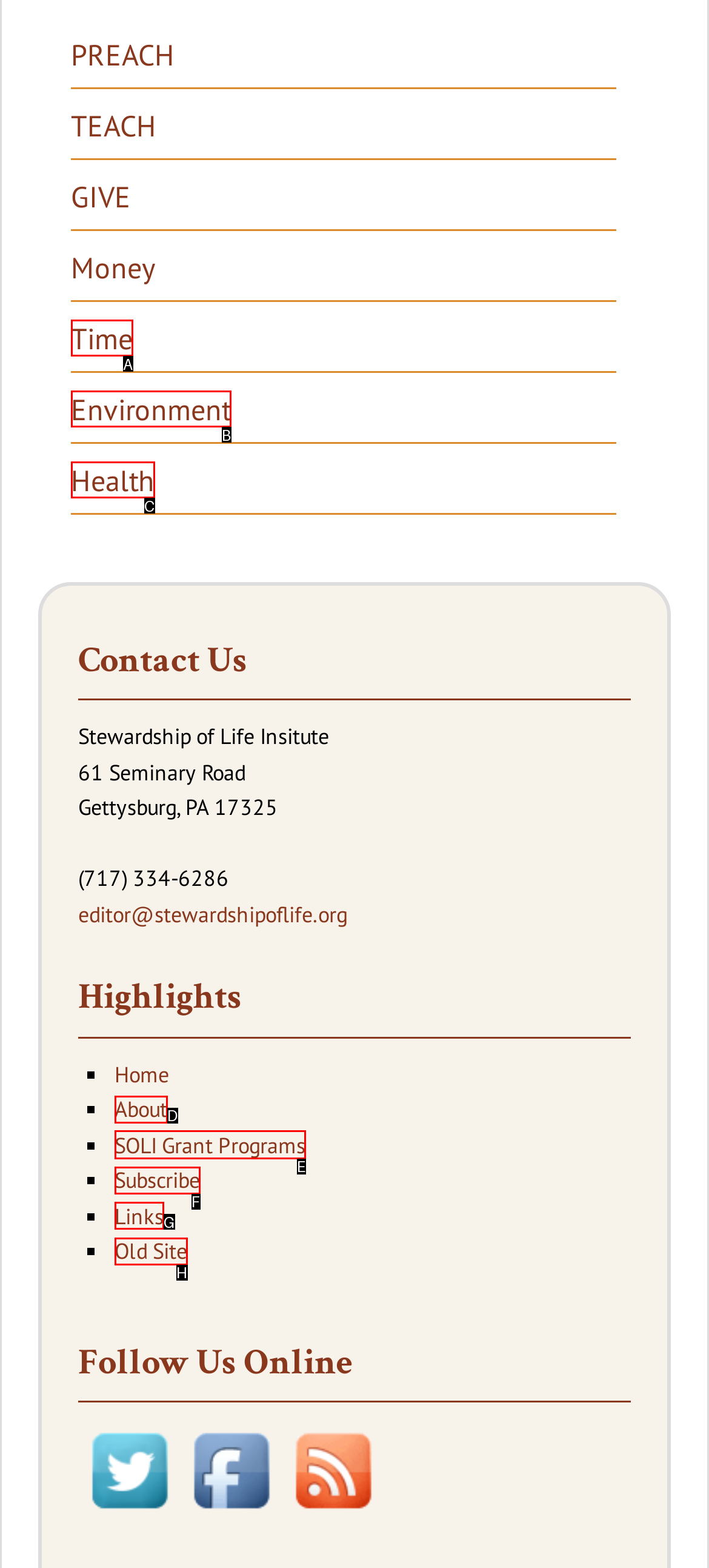Decide which letter you need to select to fulfill the task: Check the SOLI Grant Programs
Answer with the letter that matches the correct option directly.

E